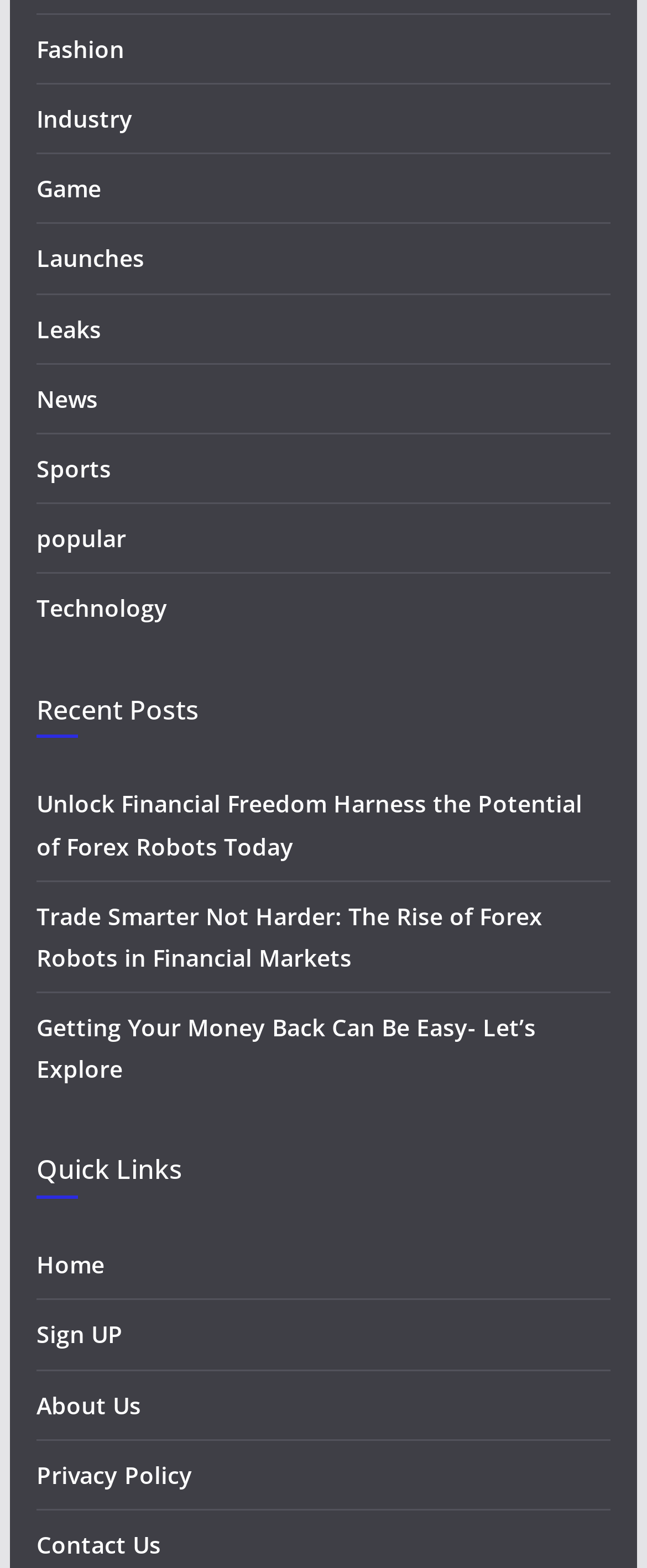Specify the bounding box coordinates of the area to click in order to follow the given instruction: "Contact Us."

[0.056, 0.975, 0.248, 0.995]